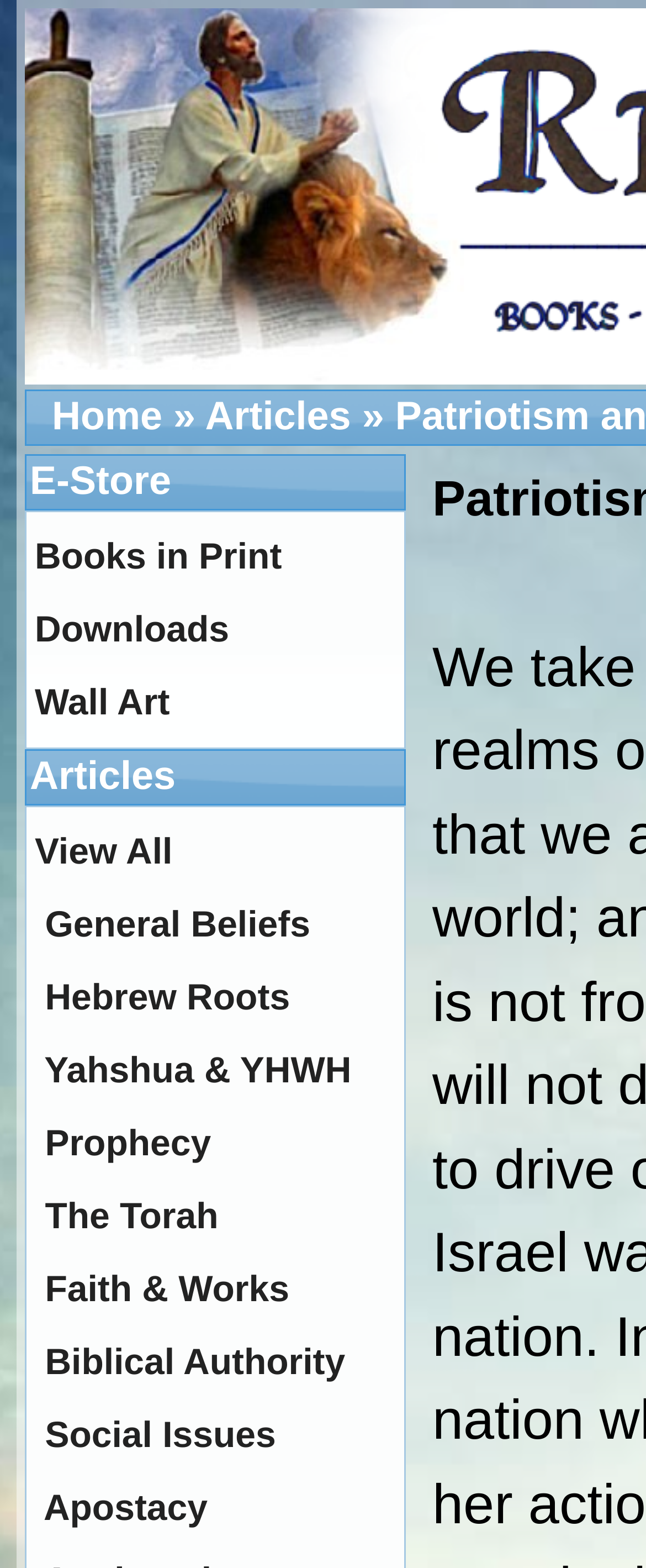Identify the bounding box of the HTML element described as: "General Beliefs".

[0.07, 0.576, 0.48, 0.603]